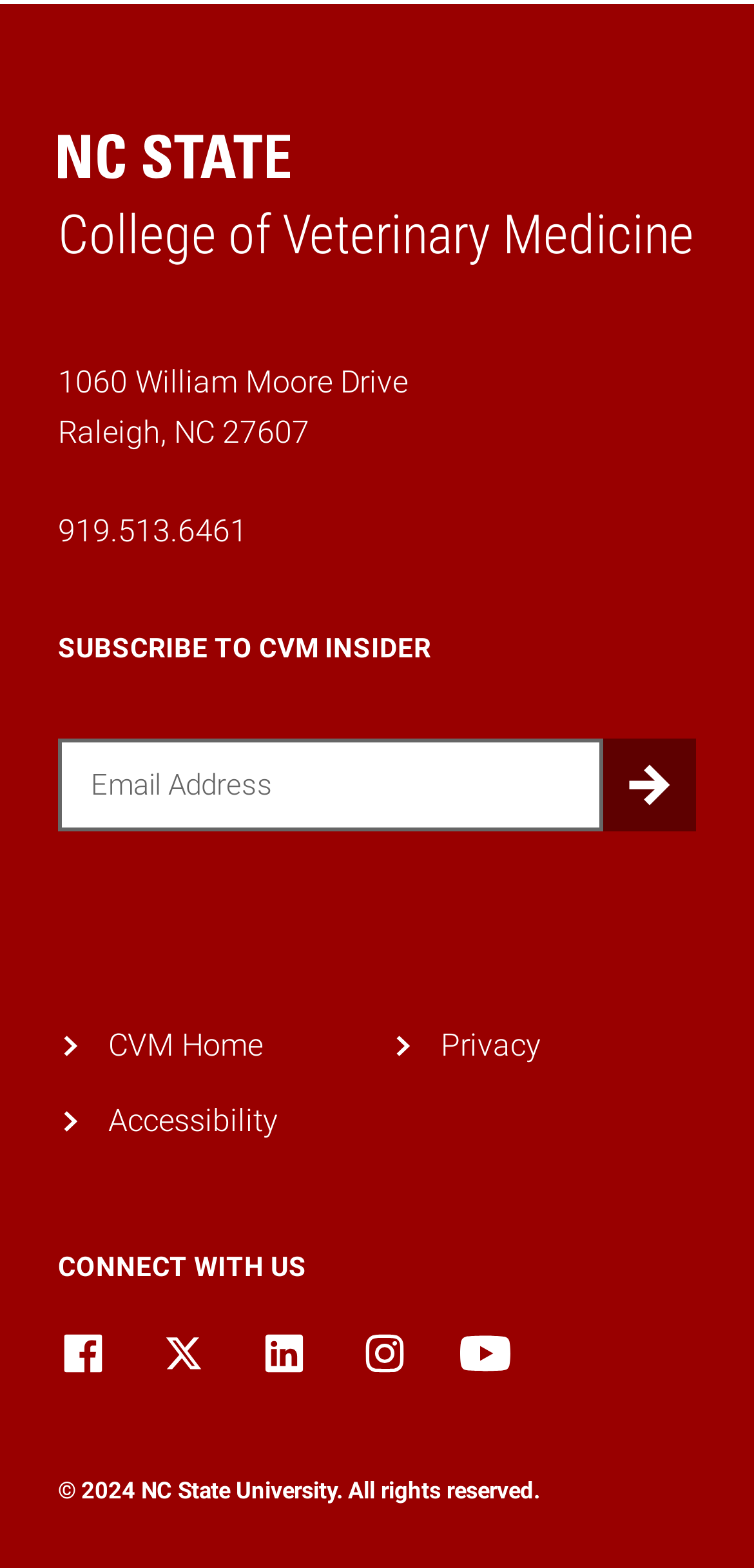Identify the bounding box coordinates for the element you need to click to achieve the following task: "Subscribe to CVM Insider". The coordinates must be four float values ranging from 0 to 1, formatted as [left, top, right, bottom].

[0.077, 0.471, 0.8, 0.53]